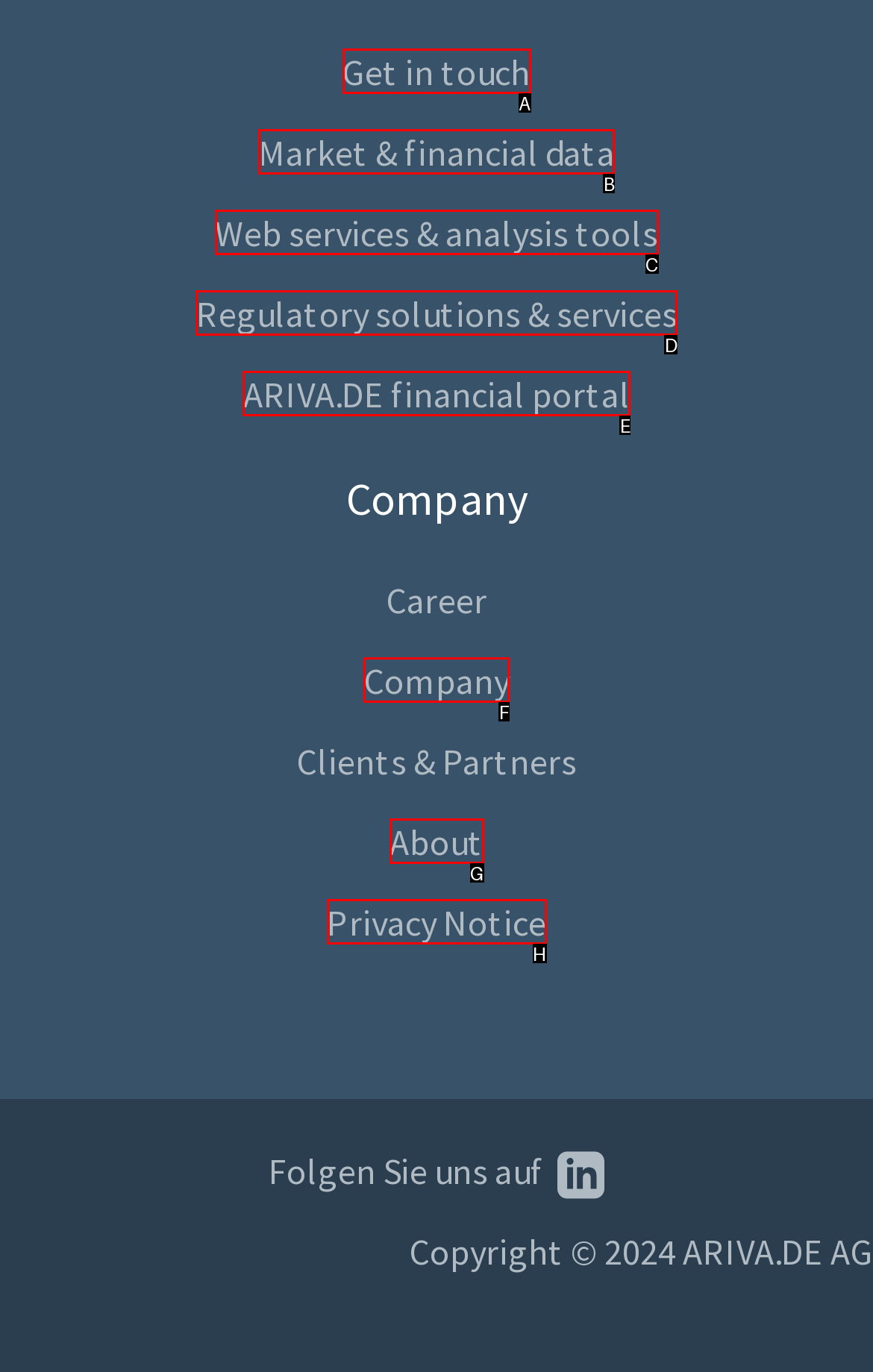From the given options, find the HTML element that fits the description: Regulatory solutions & services. Reply with the letter of the chosen element.

D